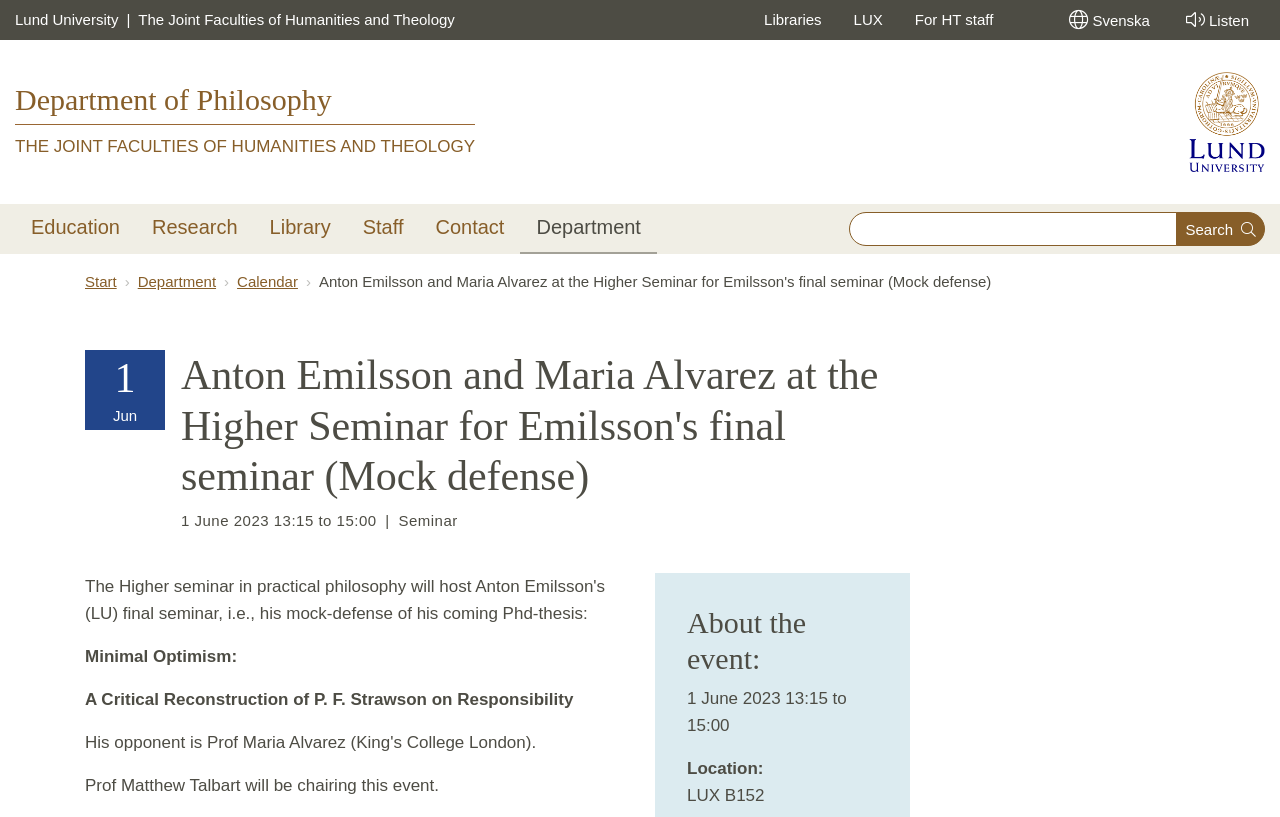Answer the following query with a single word or phrase:
What is the location of the event?

LUX B152